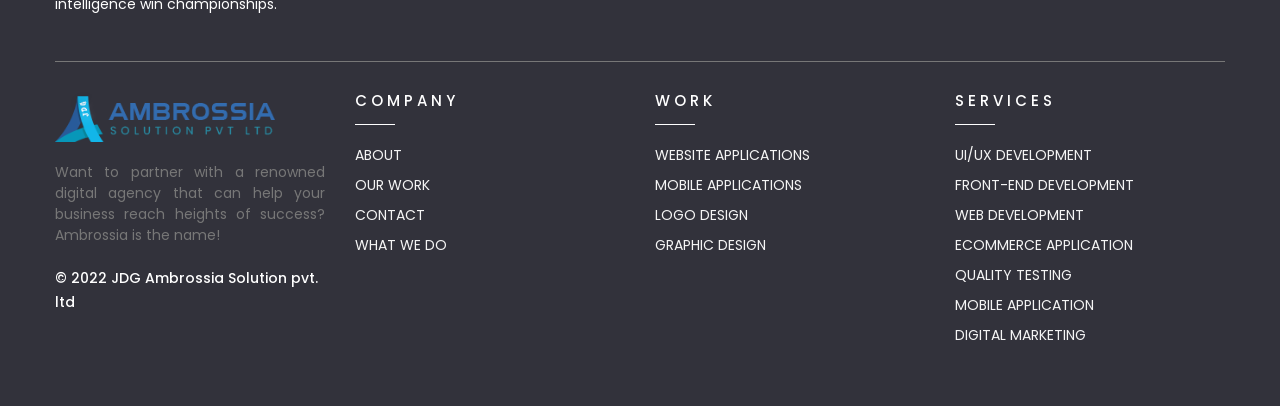How many links are there in the 'WORK' section?
Please interpret the details in the image and answer the question thoroughly.

The 'WORK' section is headed by the element with the text 'WORK' and has three links underneath it, namely 'WEBSITE APPLICATIONS', 'MOBILE APPLICATIONS', and 'LOGO DESIGN'.